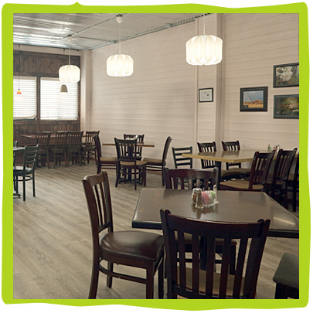Explain the image in a detailed and thorough manner.

The image showcases the inviting interior of Rubia's Fine Mexican Dining, highlighting a warm and cozy atmosphere perfect for casual dining. The spacious layout features several wooden tables surrounded by matching chairs, emphasizing comfort and community. Soft lighting from modern pendant lamps creates a welcoming ambiance, while windows allow natural light to fill the space, enhancing the inviting feel. Decorated with framed images on the walls, the restaurant’s design reflects a blend of cultural influences, making it a charming spot for guests looking to enjoy a meal steeped in both tradition and modernity.